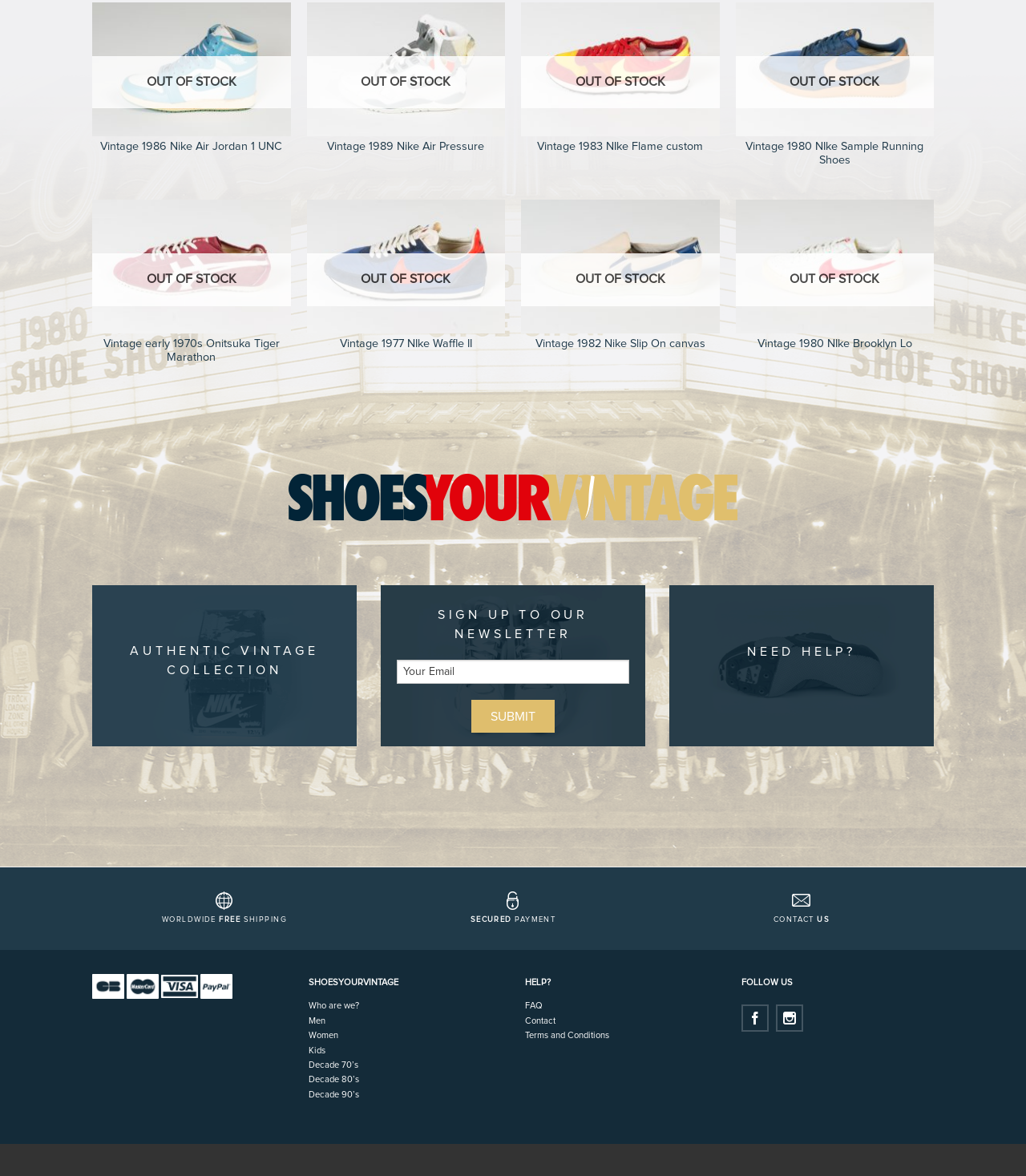Determine the bounding box coordinates of the clickable region to follow the instruction: "Click on 'NEED HELP?'".

[0.728, 0.549, 0.834, 0.56]